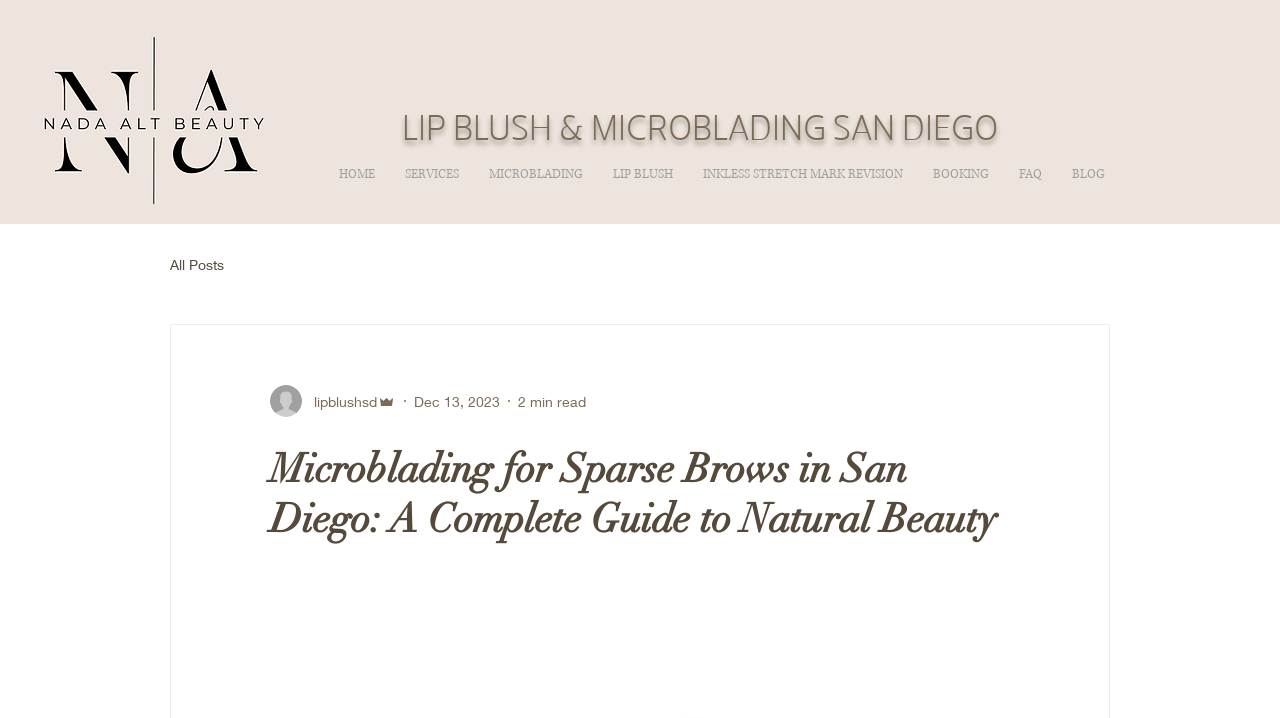Determine the bounding box coordinates of the clickable region to execute the instruction: "Click the HOME link". The coordinates should be four float numbers between 0 and 1, denoted as [left, top, right, bottom].

[0.253, 0.214, 0.305, 0.272]